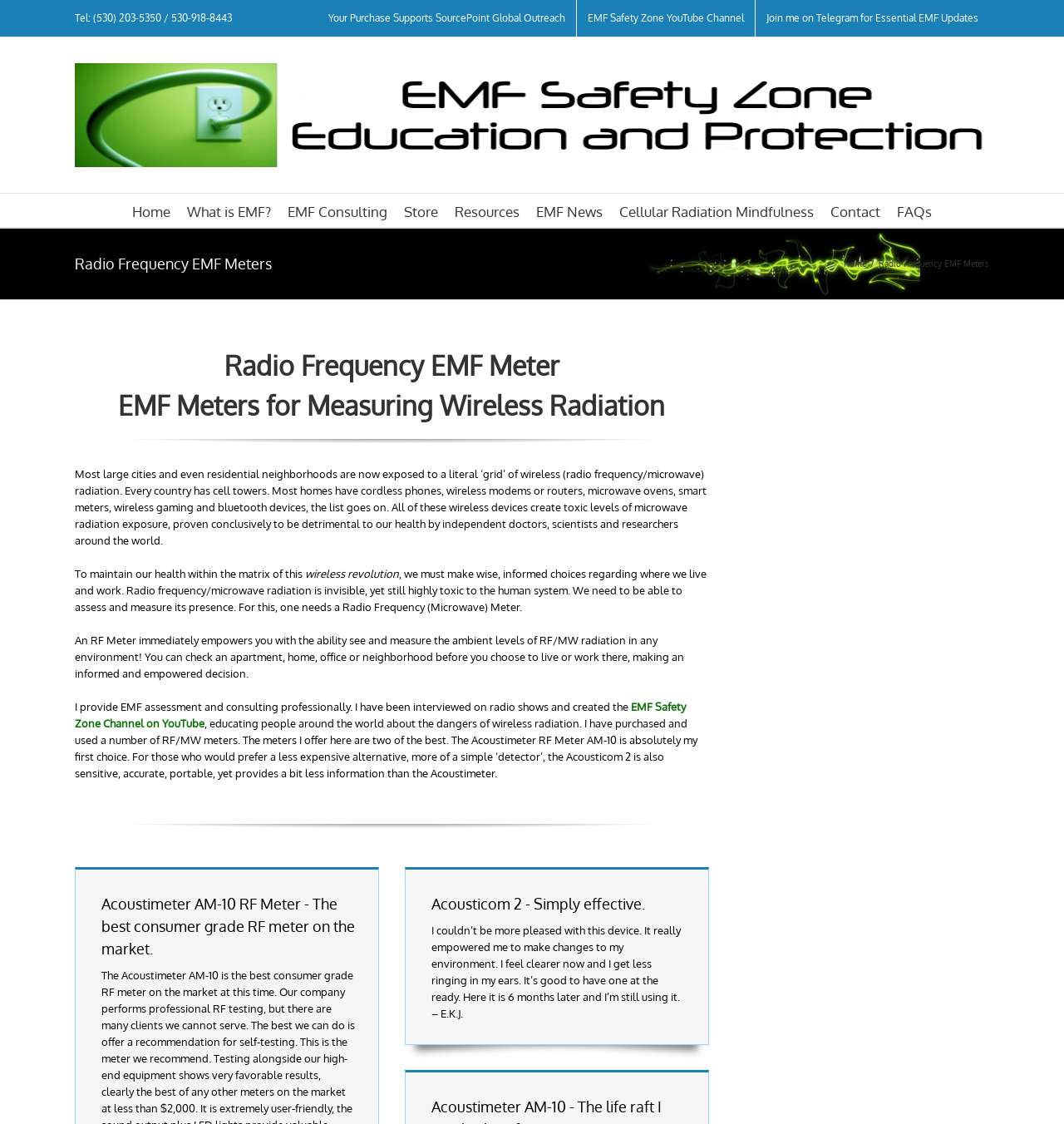What is the phone number for EMF Safety Zone?
Give a one-word or short-phrase answer derived from the screenshot.

(530) 203-5350 / 530-918-8443